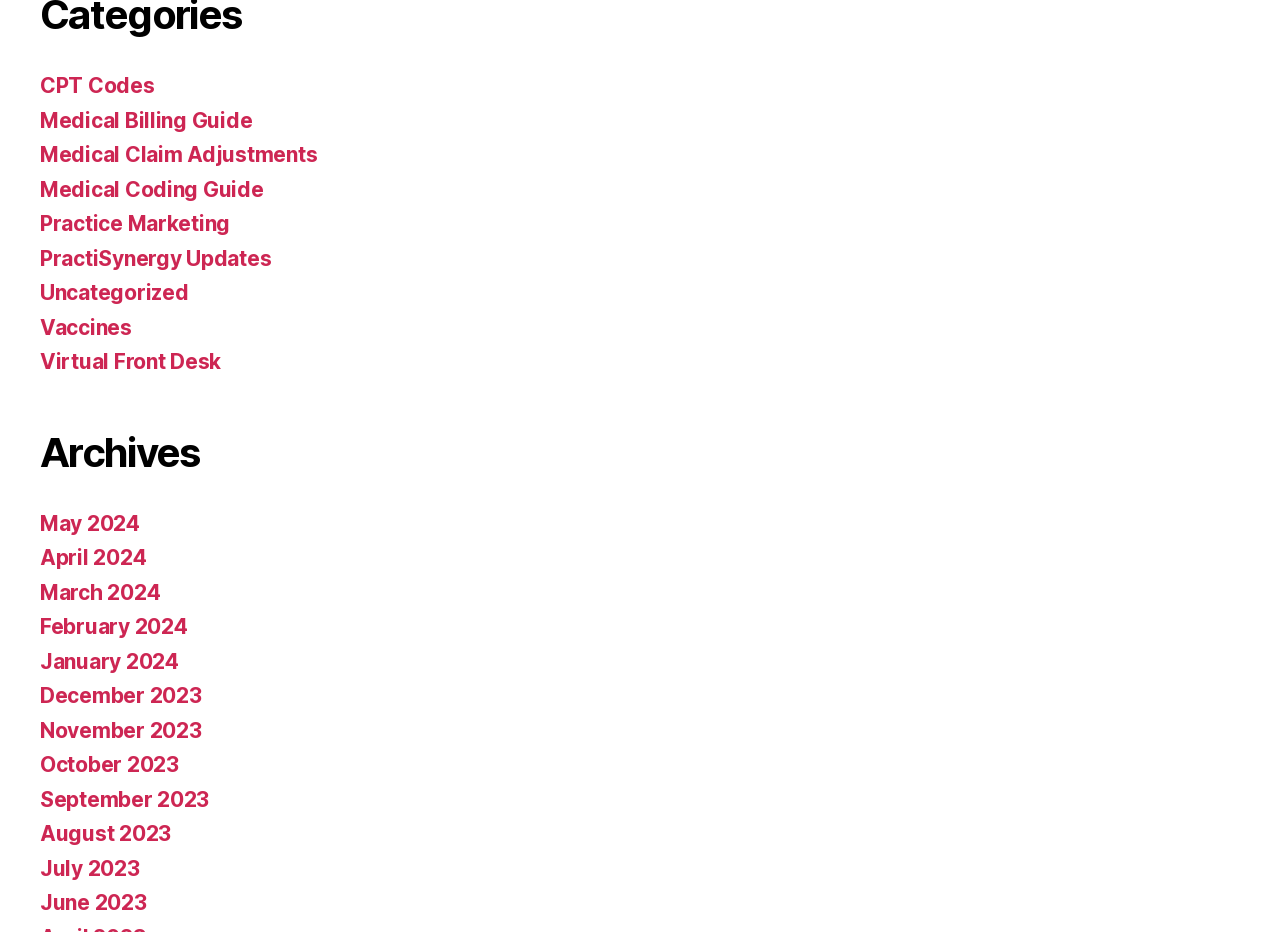Based on what you see in the screenshot, provide a thorough answer to this question: What is the position of the 'Medical Coding Guide' link?

The 'Medical Coding Guide' link is the fourth link in the categories section, located below 'CPT Codes', 'Medical Billing Guide', and 'Medical Claim Adjustments'.